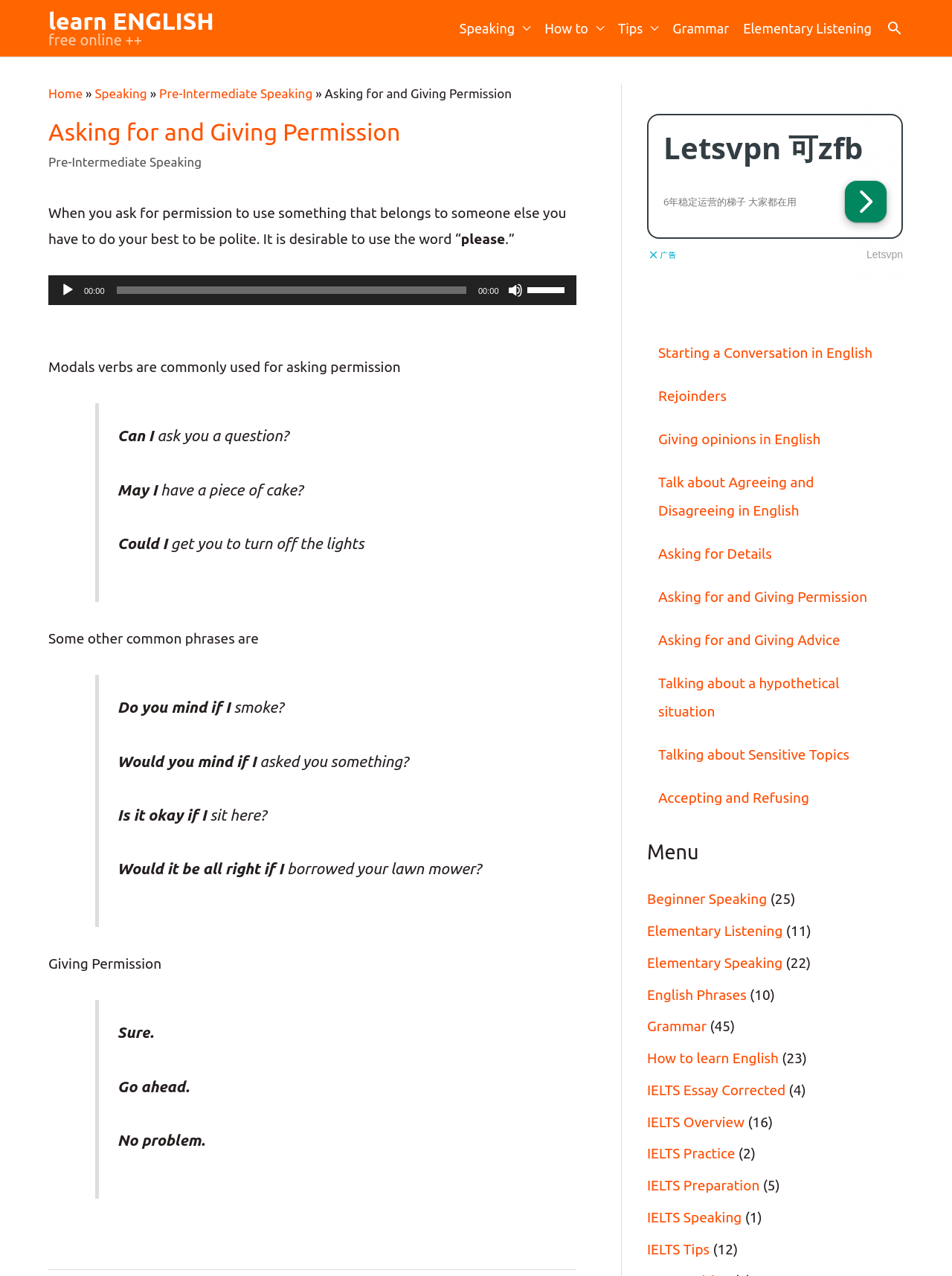Determine the bounding box coordinates of the clickable area required to perform the following instruction: "Visit the 'Giving opinions in English' page". The coordinates should be represented as four float numbers between 0 and 1: [left, top, right, bottom].

[0.68, 0.327, 0.948, 0.361]